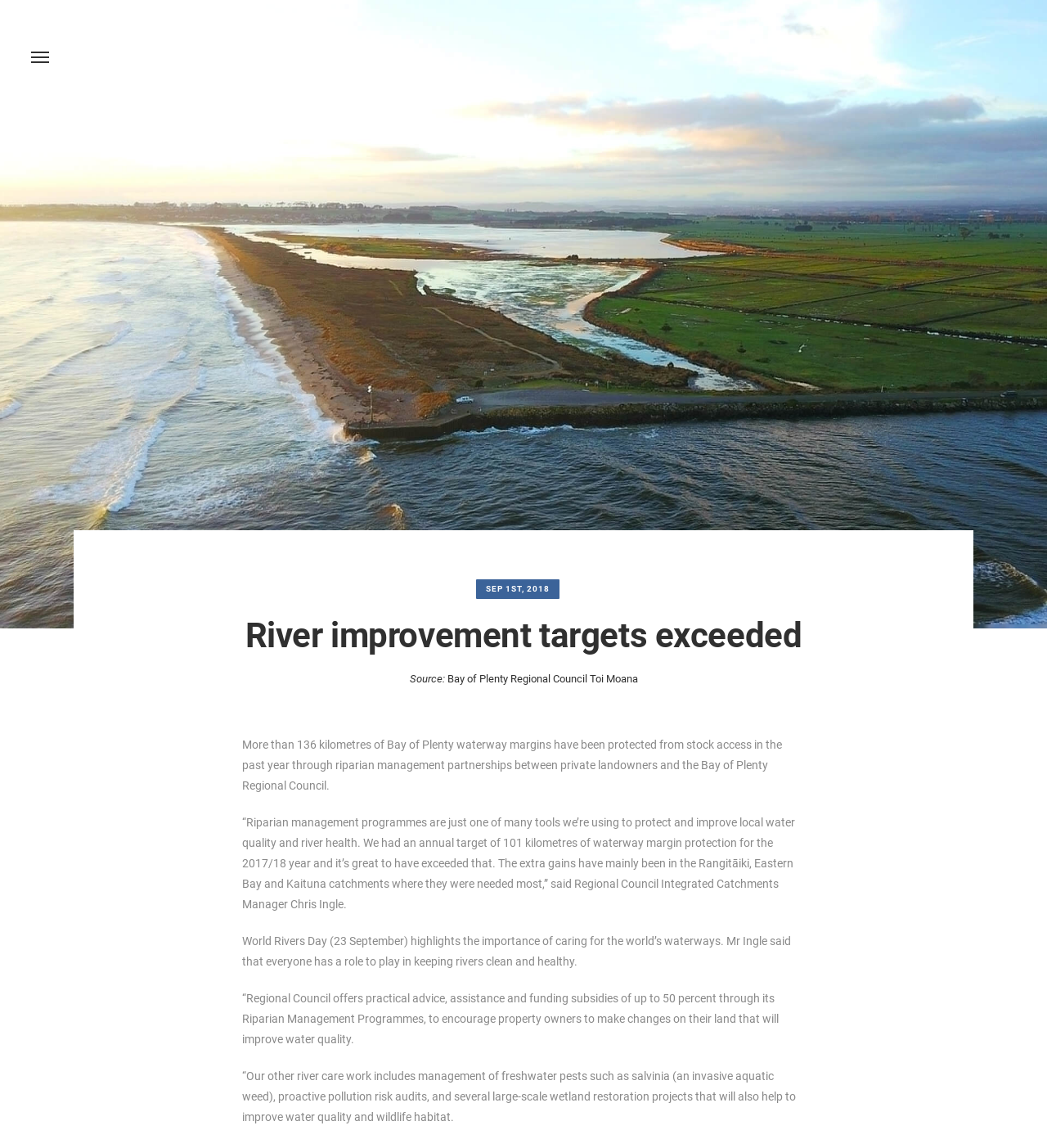What is the date mentioned in the webpage?
Examine the screenshot and reply with a single word or phrase.

SEP 1ST, 2018